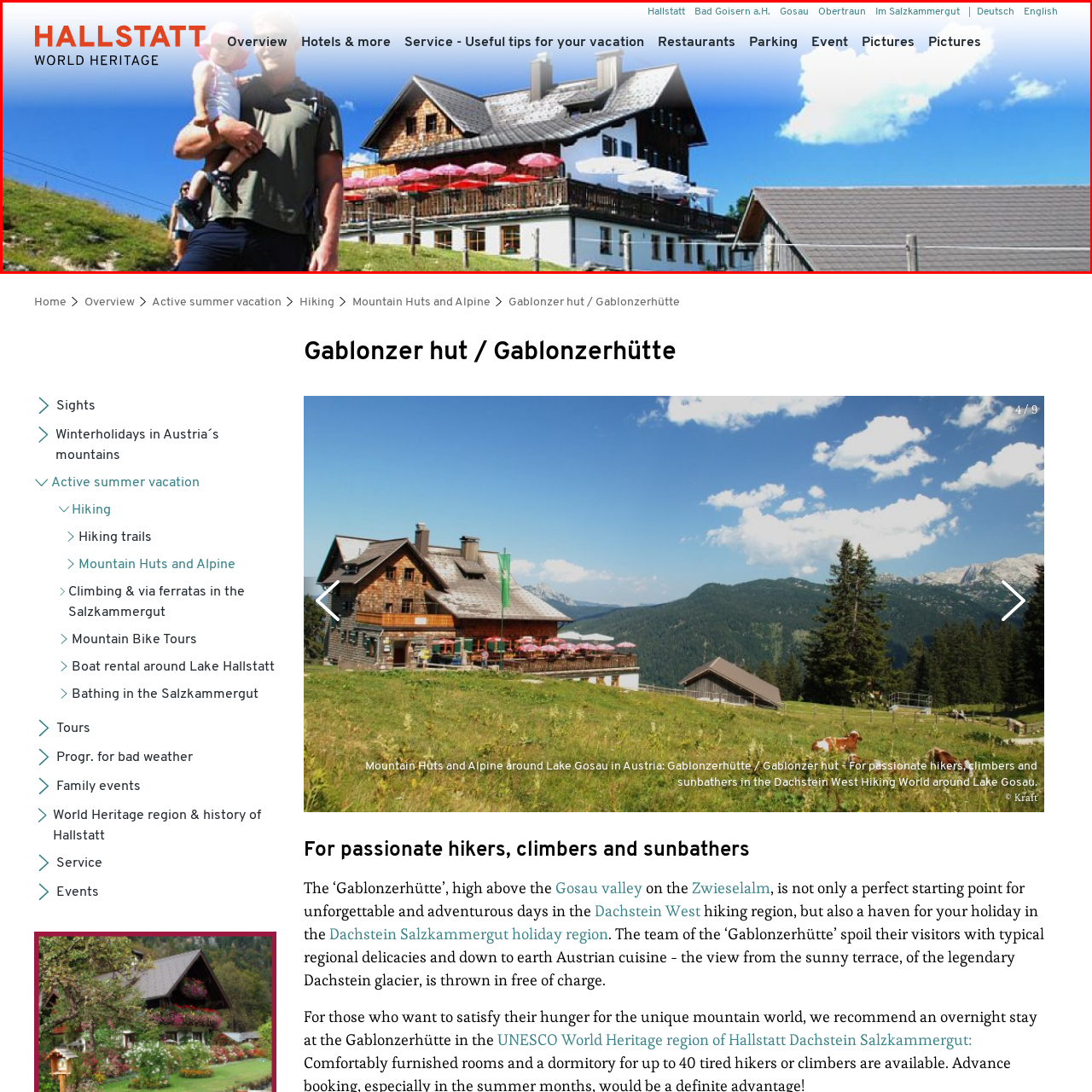What is the atmosphere of the Gablonzerhütte area?
Analyze the image inside the red bounding box and provide a one-word or short-phrase answer to the question.

Family-friendly